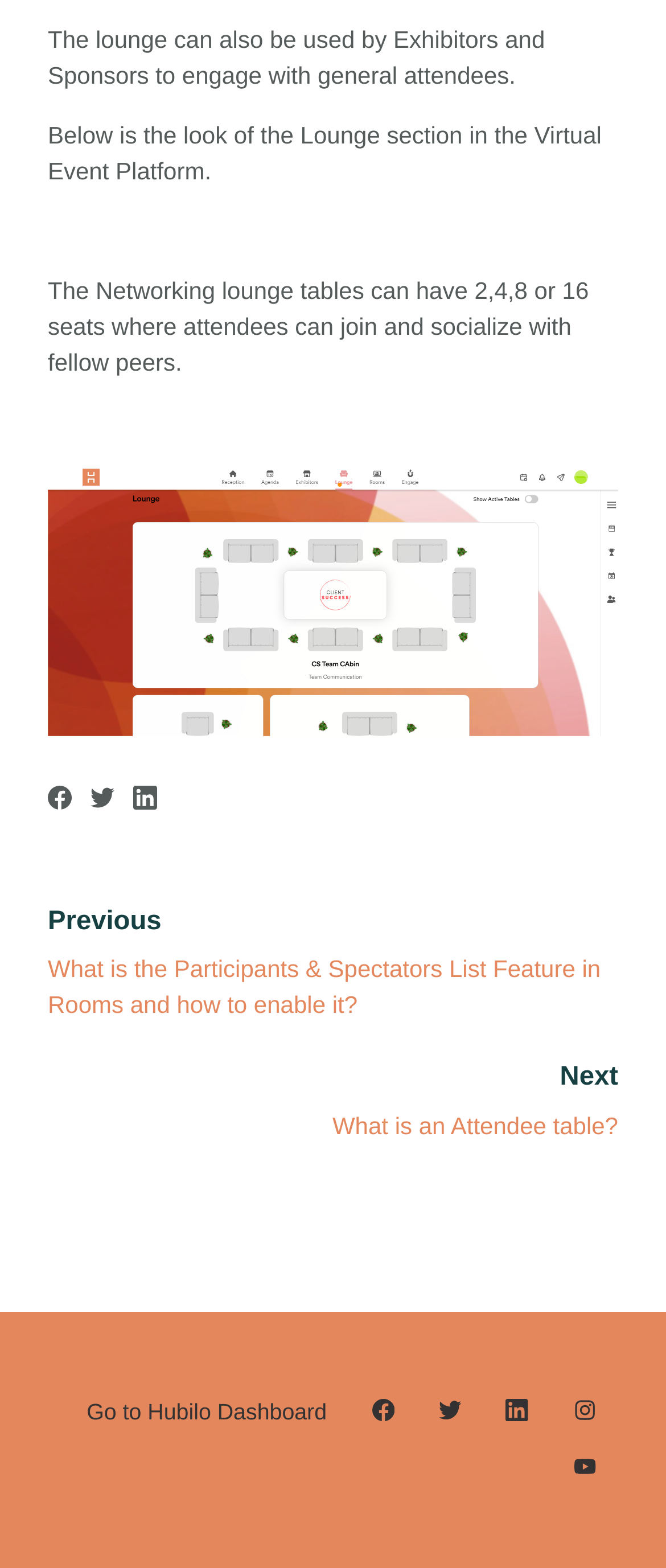Highlight the bounding box coordinates of the element you need to click to perform the following instruction: "View what is an Attendee table?."

[0.499, 0.709, 0.928, 0.727]